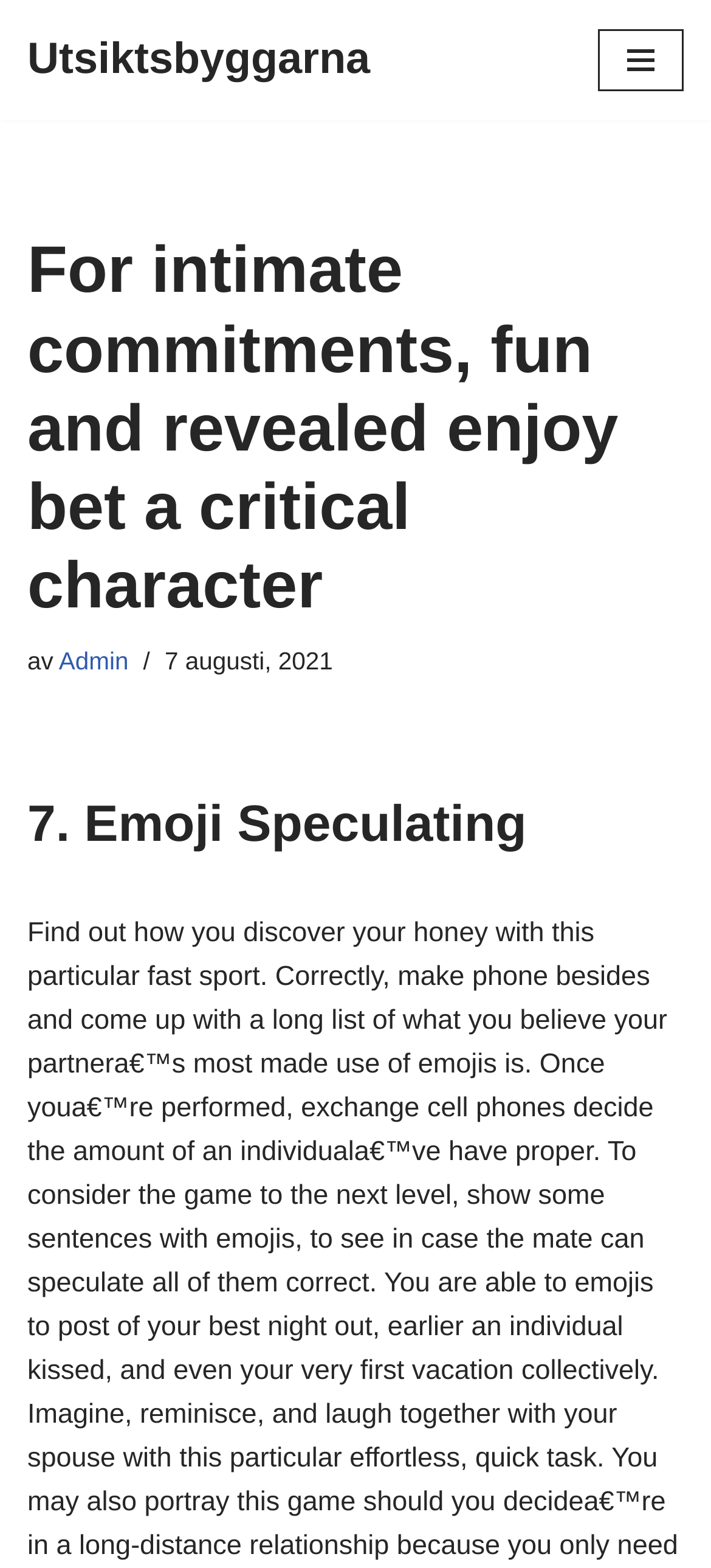Please provide a comprehensive response to the question below by analyzing the image: 
What is the date of the post?

The date of the post can be found in the time element with the text '7 augusti, 2021' which is located below the heading 'For intimate commitments, fun and revealed enjoy bet a critical character'.